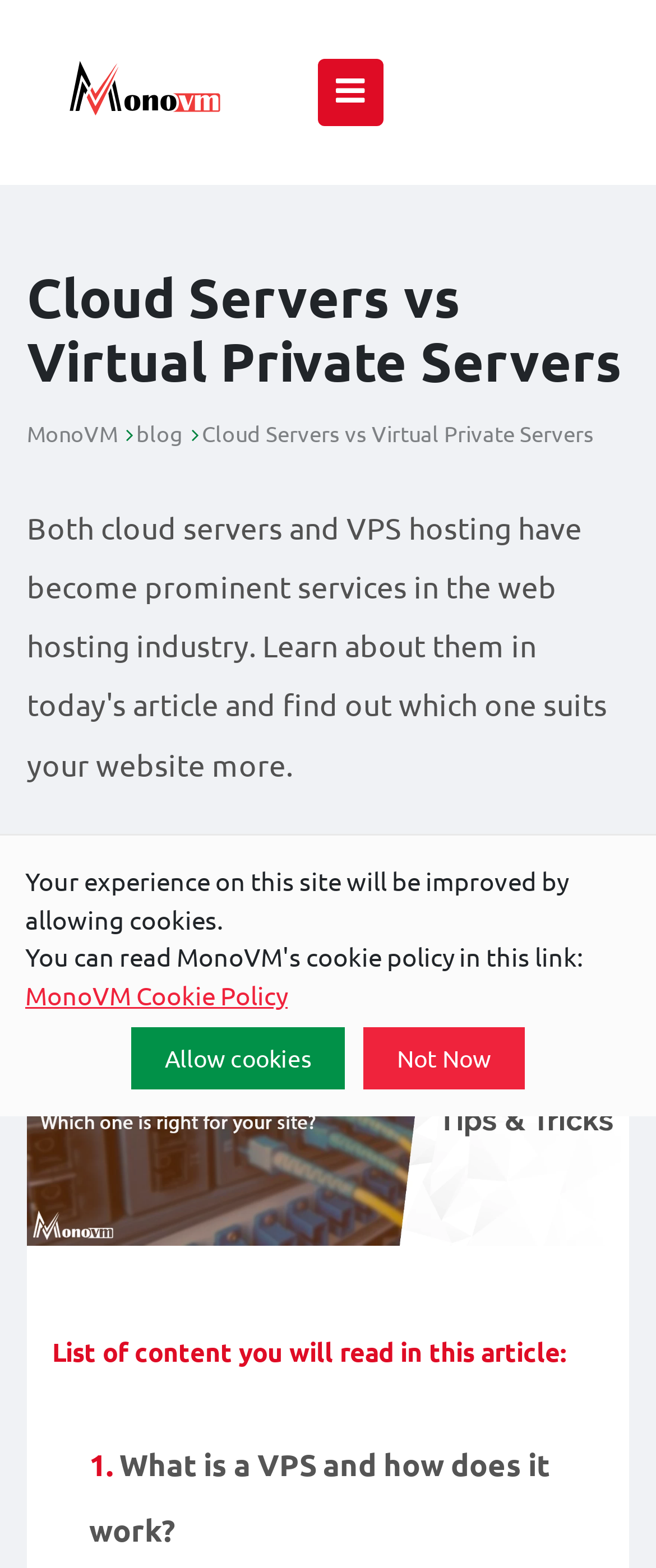Describe the entire webpage, focusing on both content and design.

The webpage is about comparing cloud servers and virtual private servers (VPS) in the web hosting industry. At the top left corner, there is a link to "MonoVM" accompanied by an image with the same name. Next to it, there is a button to open the navigation menu. 

The main heading "Cloud Servers vs Virtual Private Servers" is prominently displayed at the top center of the page. Below it, there is a navigation breadcrumb section that contains three links: "MonoVM", "blog", and "Cloud Servers vs Virtual Private Servers". 

On the top right side, there is a button to download a PDF version of the article, accompanied by an image and a link with the same title as the main heading. Below it, there is a static text indicating the date the article was updated, "Updated: 14 Dec, 21". 

The main content of the article is divided into sections, with a list of contents at the top, including a link to "1. What is a VPS and how does it work?". 

At the bottom of the page, there is a notification about improving the user experience by allowing cookies, along with a link to the "MonoVM Cookie Policy" and two buttons to either "Allow cookies" or select "Not Now".